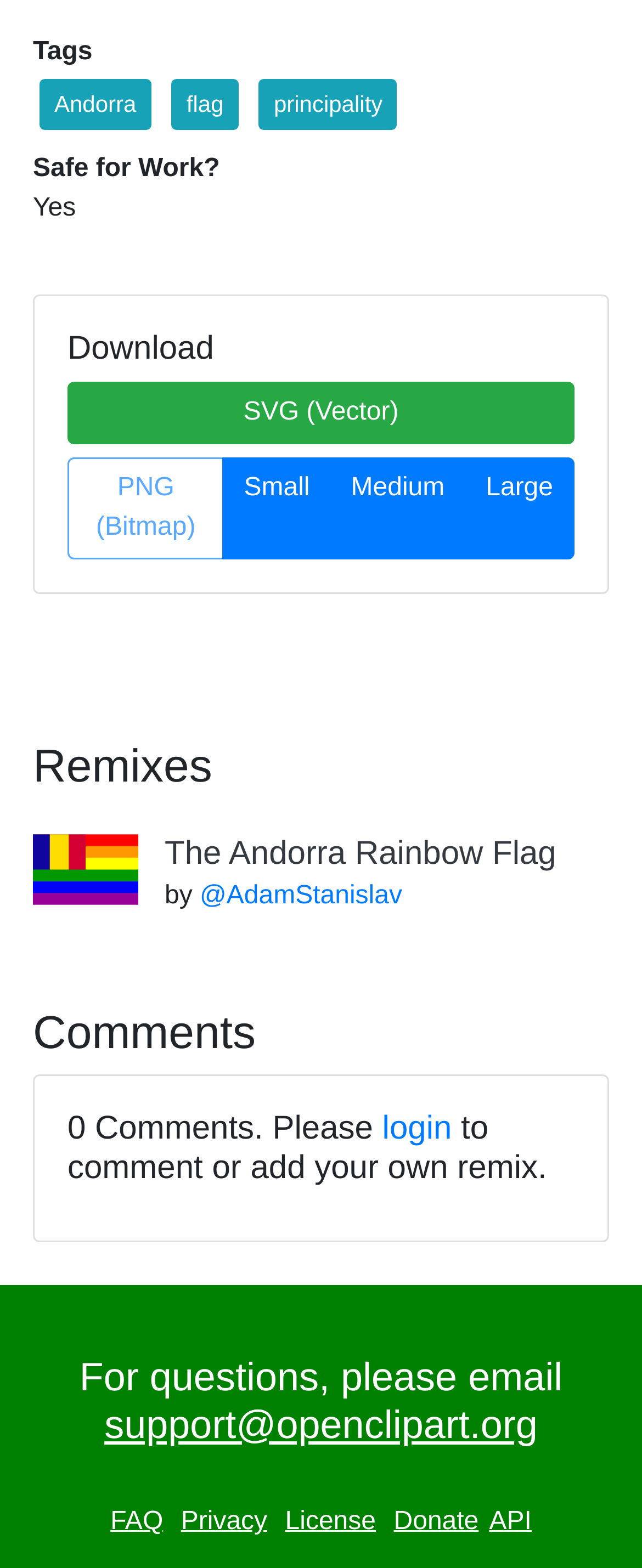Determine the bounding box coordinates of the clickable region to execute the instruction: "Login to comment". The coordinates should be four float numbers between 0 and 1, denoted as [left, top, right, bottom].

[0.595, 0.708, 0.704, 0.731]